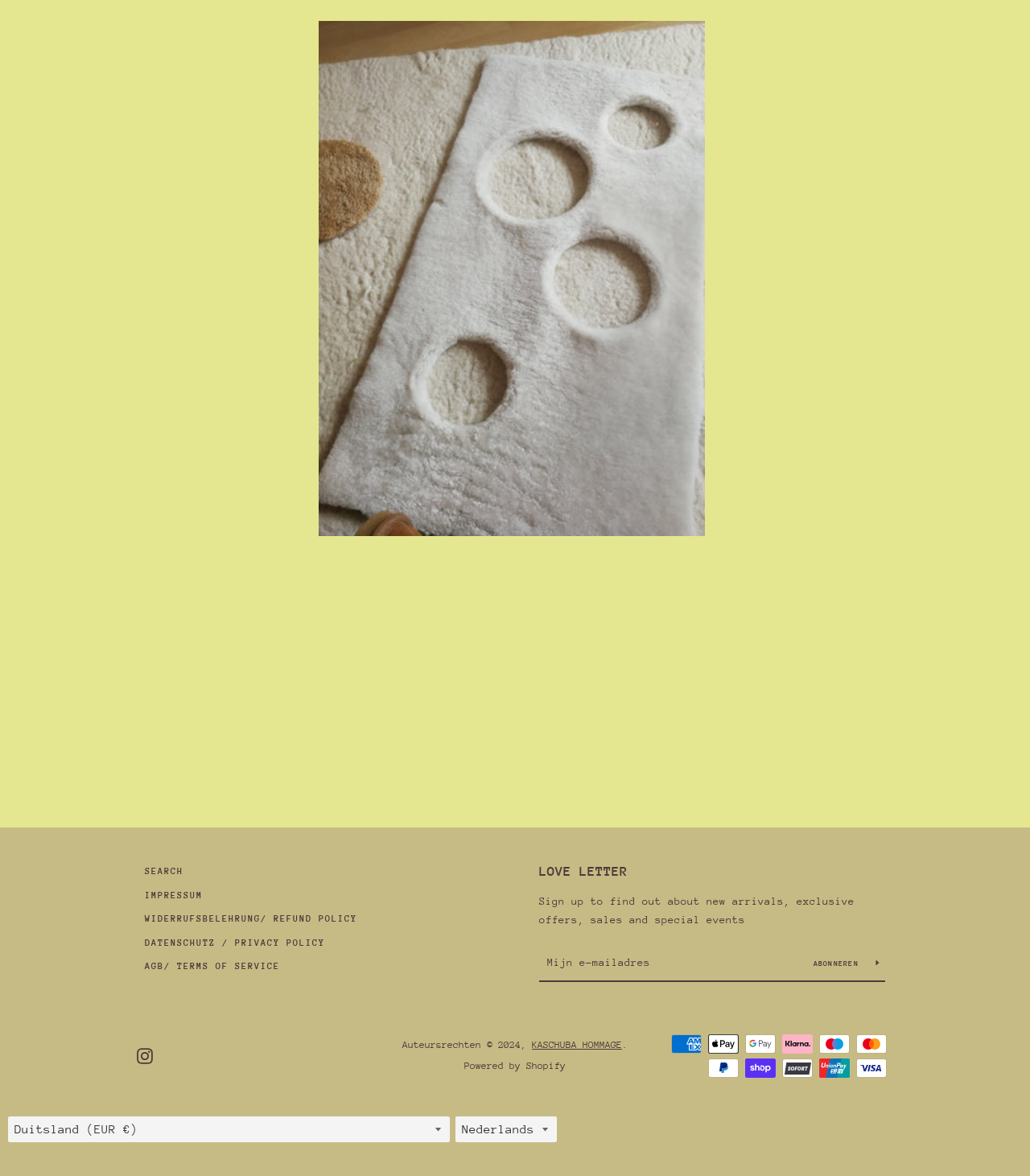Provide the bounding box coordinates for the area that should be clicked to complete the instruction: "Select a language".

[0.442, 0.95, 0.541, 0.971]